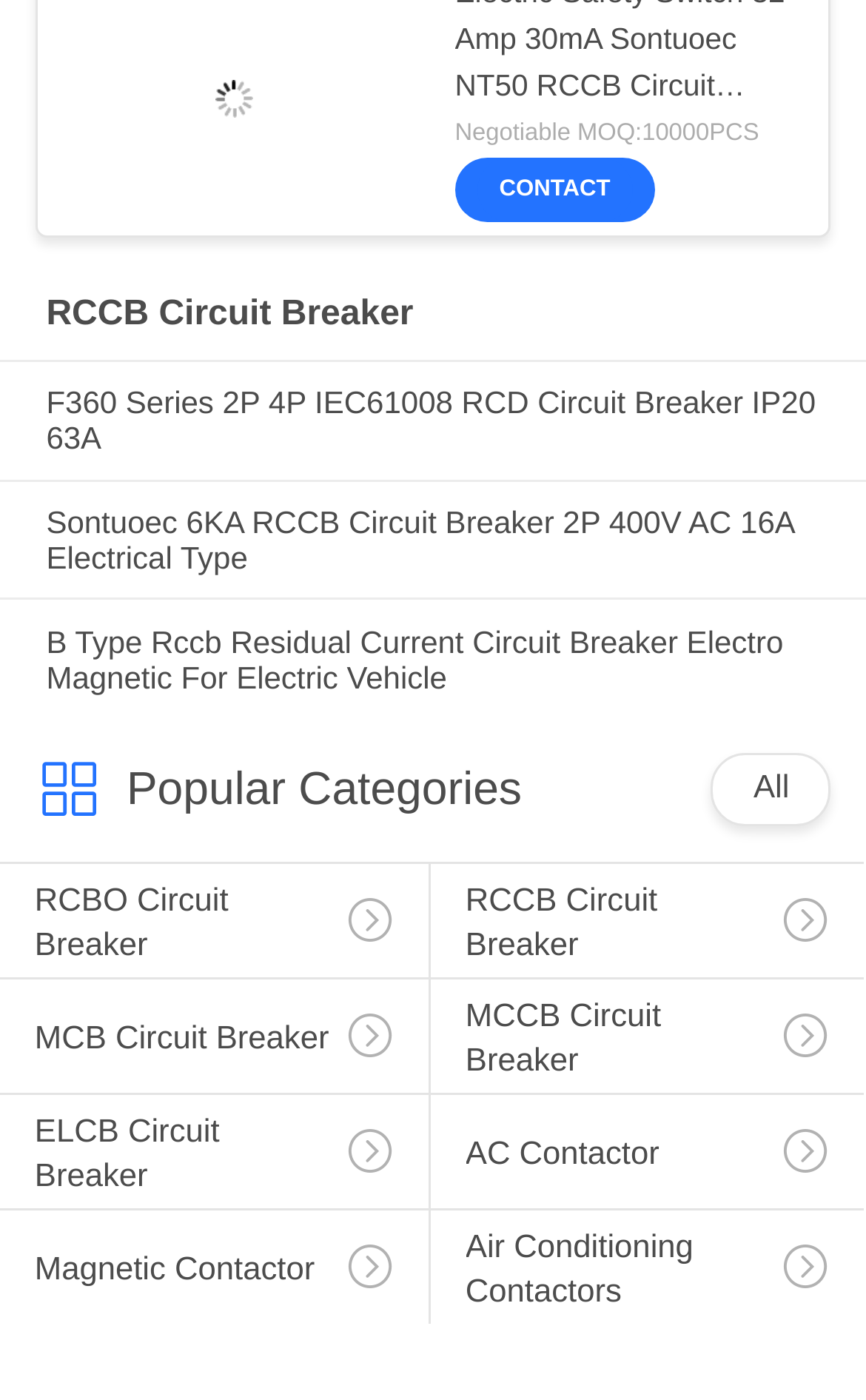Find the bounding box of the element with the following description: "Contact". The coordinates must be four float numbers between 0 and 1, formatted as [left, top, right, bottom].

[0.576, 0.127, 0.705, 0.145]